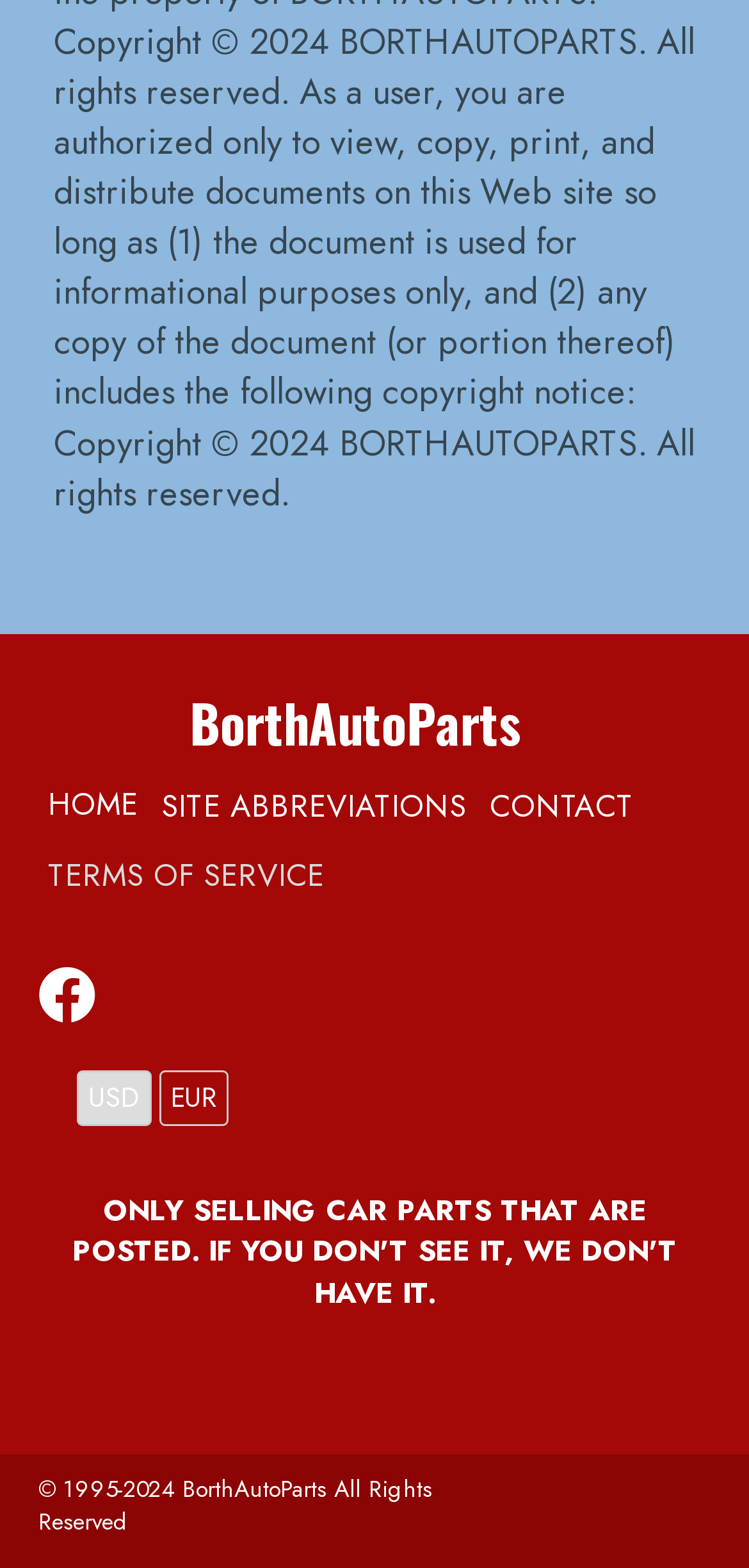Find the bounding box of the UI element described as follows: "EUR".

[0.213, 0.683, 0.305, 0.718]